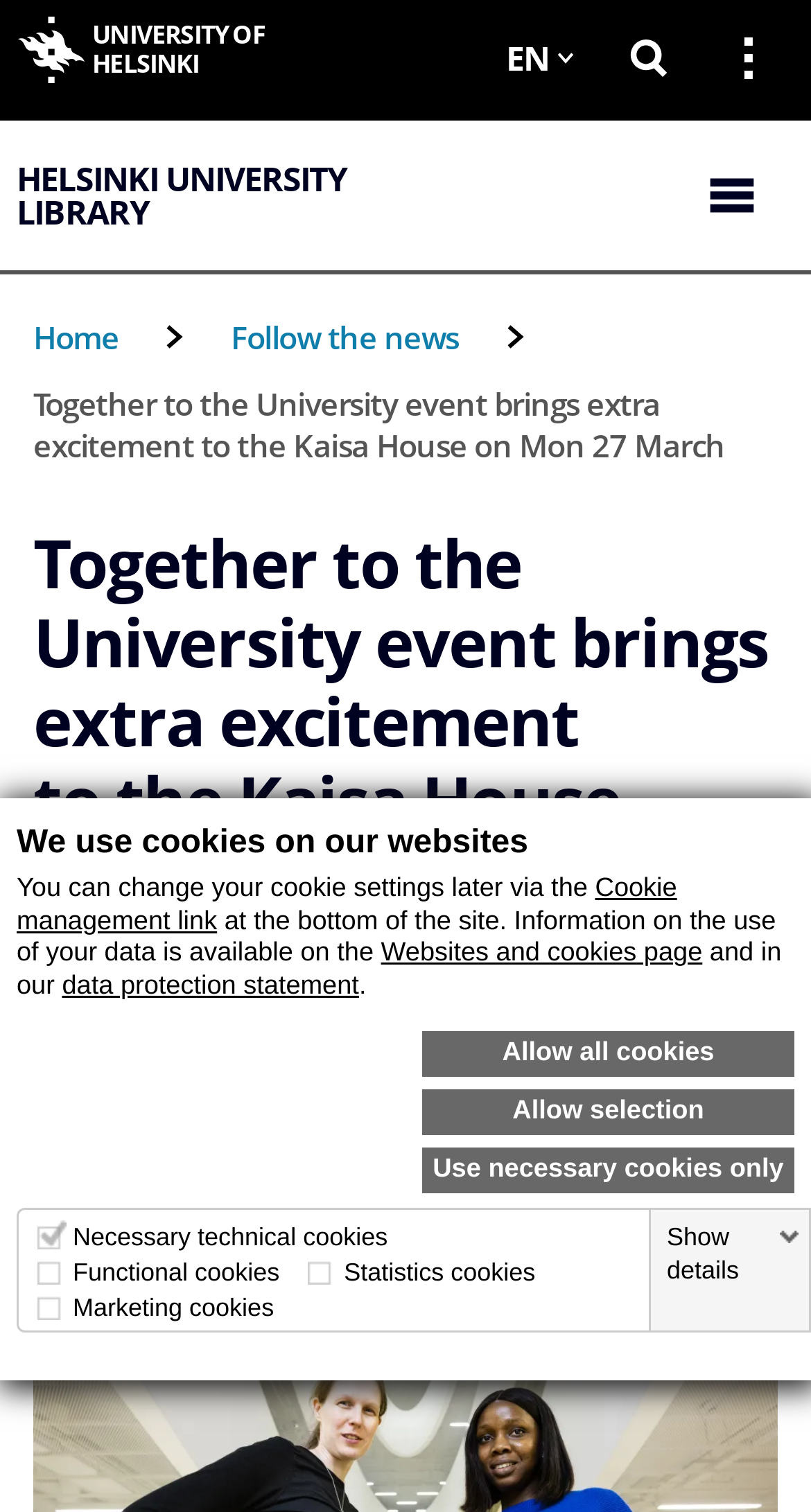What is the duration of the community programme?
Please utilize the information in the image to give a detailed response to the question.

The answer can be found in the static text on the webpage, which mentions '...community programme in the Kaisa House in the afternoon from 2 pm to 6 pm'.